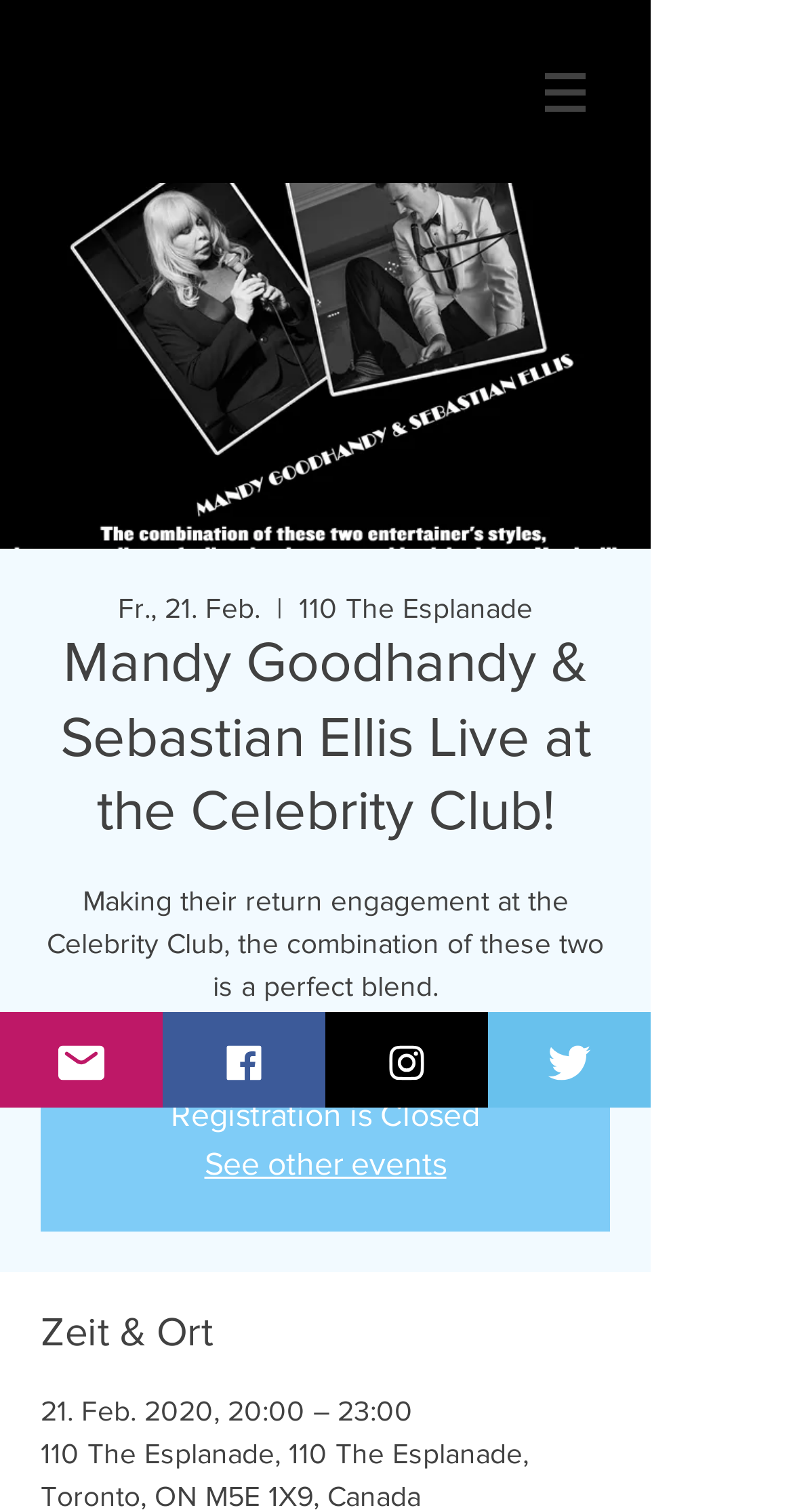Calculate the bounding box coordinates for the UI element based on the following description: "Instagram". Ensure the coordinates are four float numbers between 0 and 1, i.e., [left, top, right, bottom].

[0.41, 0.669, 0.615, 0.733]